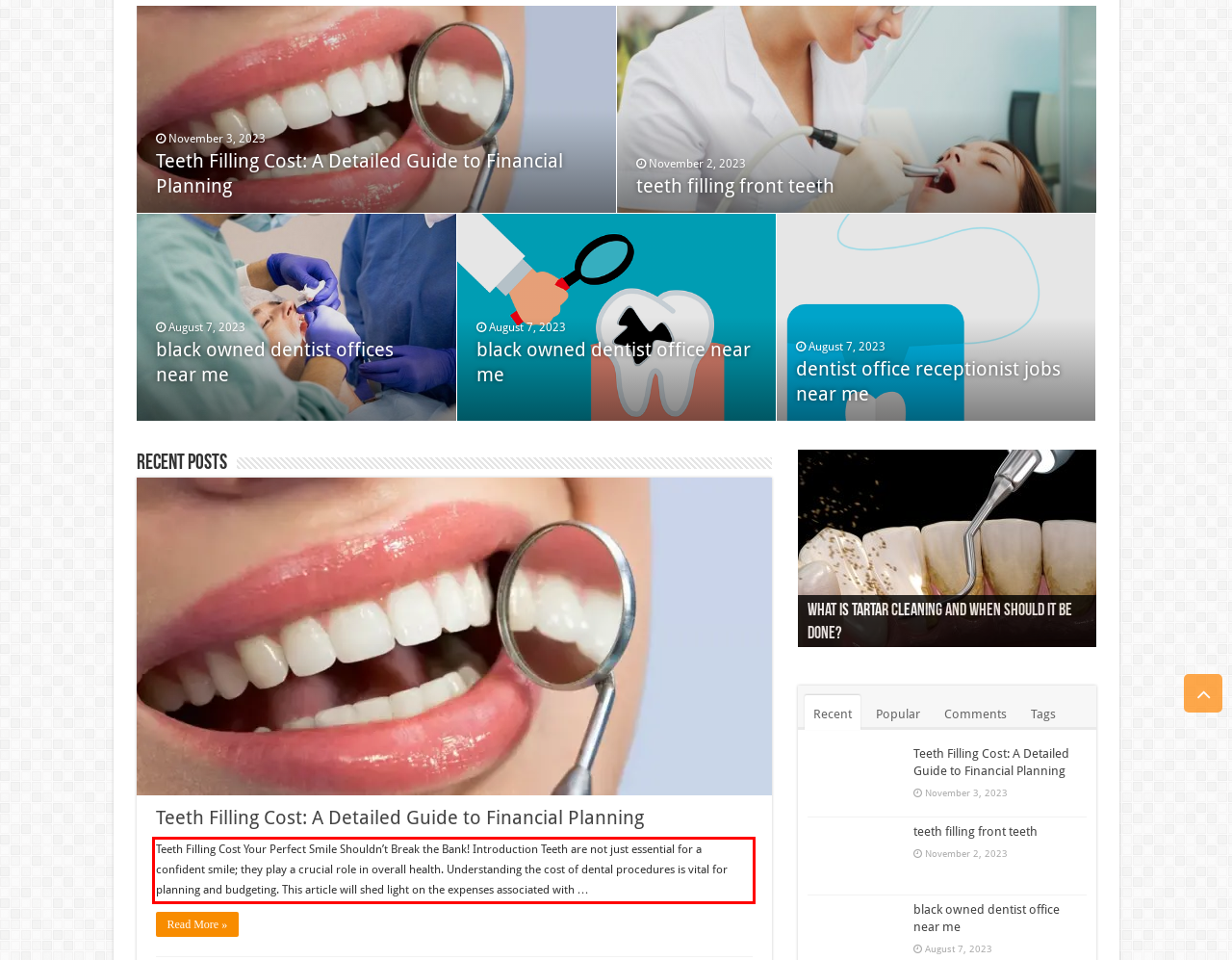Identify the text within the red bounding box on the webpage screenshot and generate the extracted text content.

Teeth Filling Cost Your Perfect Smile Shouldn’t Break the Bank! Introduction Teeth are not just essential for a confident smile; they play a crucial role in overall health. Understanding the cost of dental procedures is vital for planning and budgeting. This article will shed light on the expenses associated with …